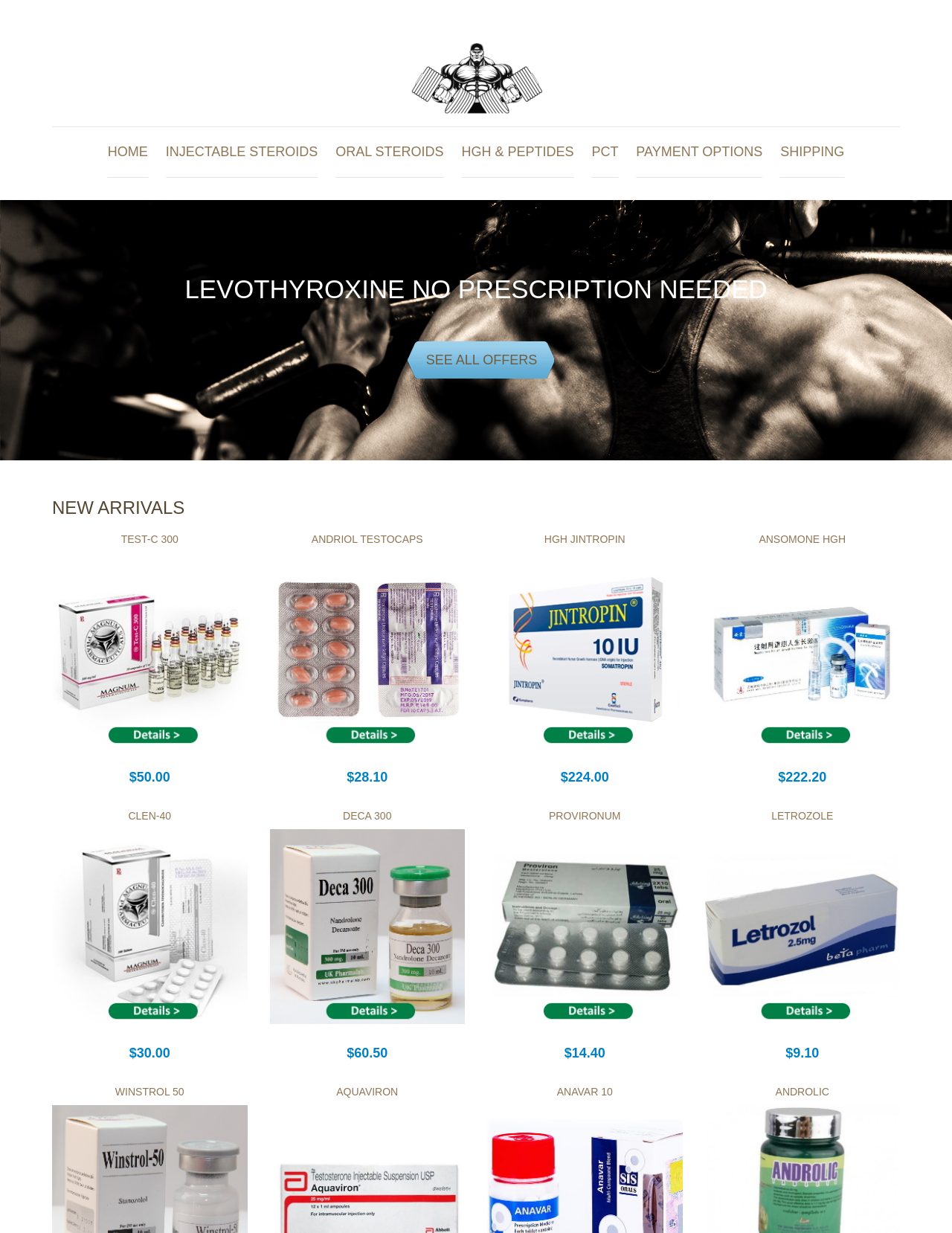Use a single word or phrase to answer the question:
What is the name of the product with the image at [0.283, 0.448, 0.488, 0.606]?

Andriol Testocaps